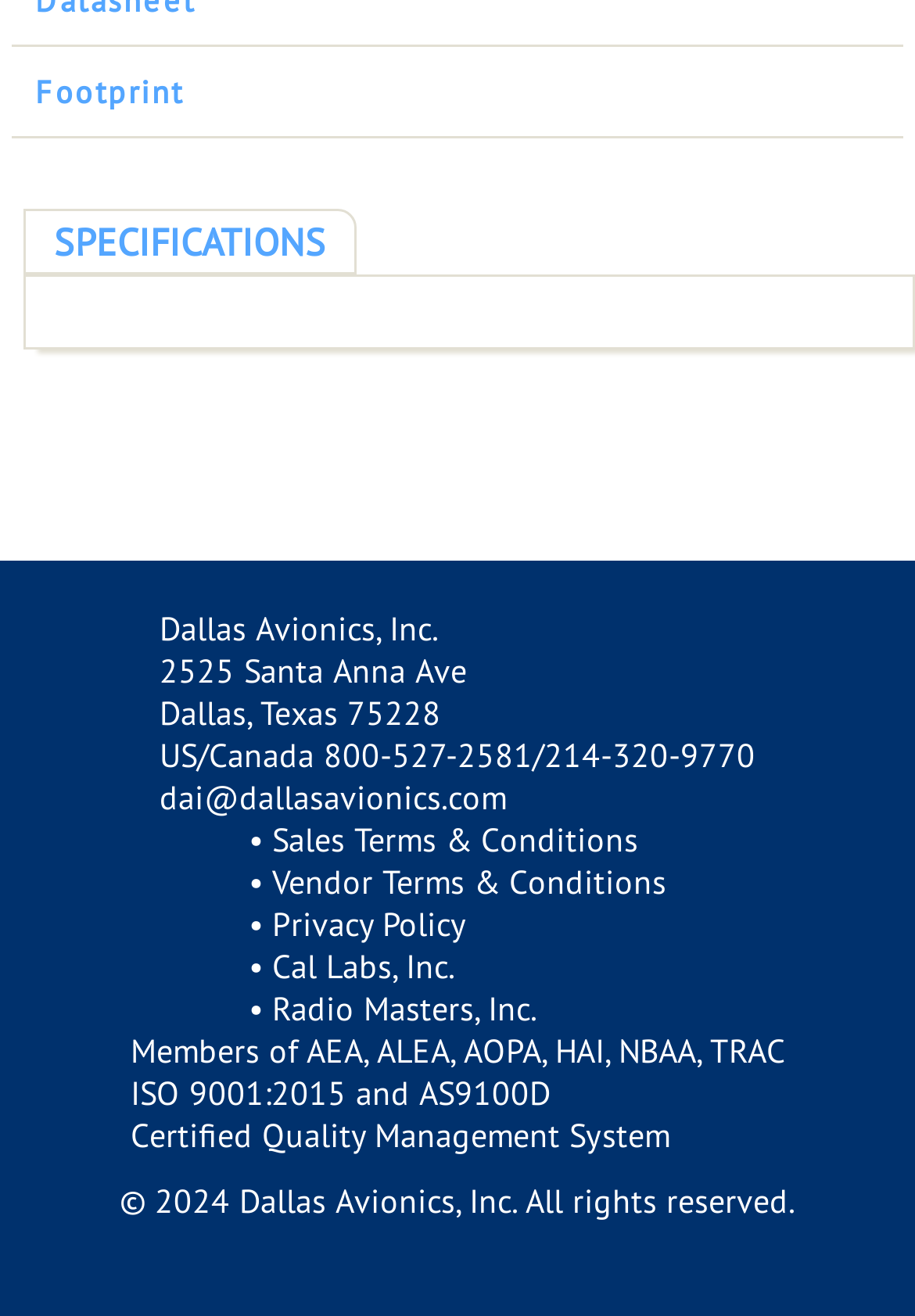Respond with a single word or phrase to the following question: What is the copyright year?

2024